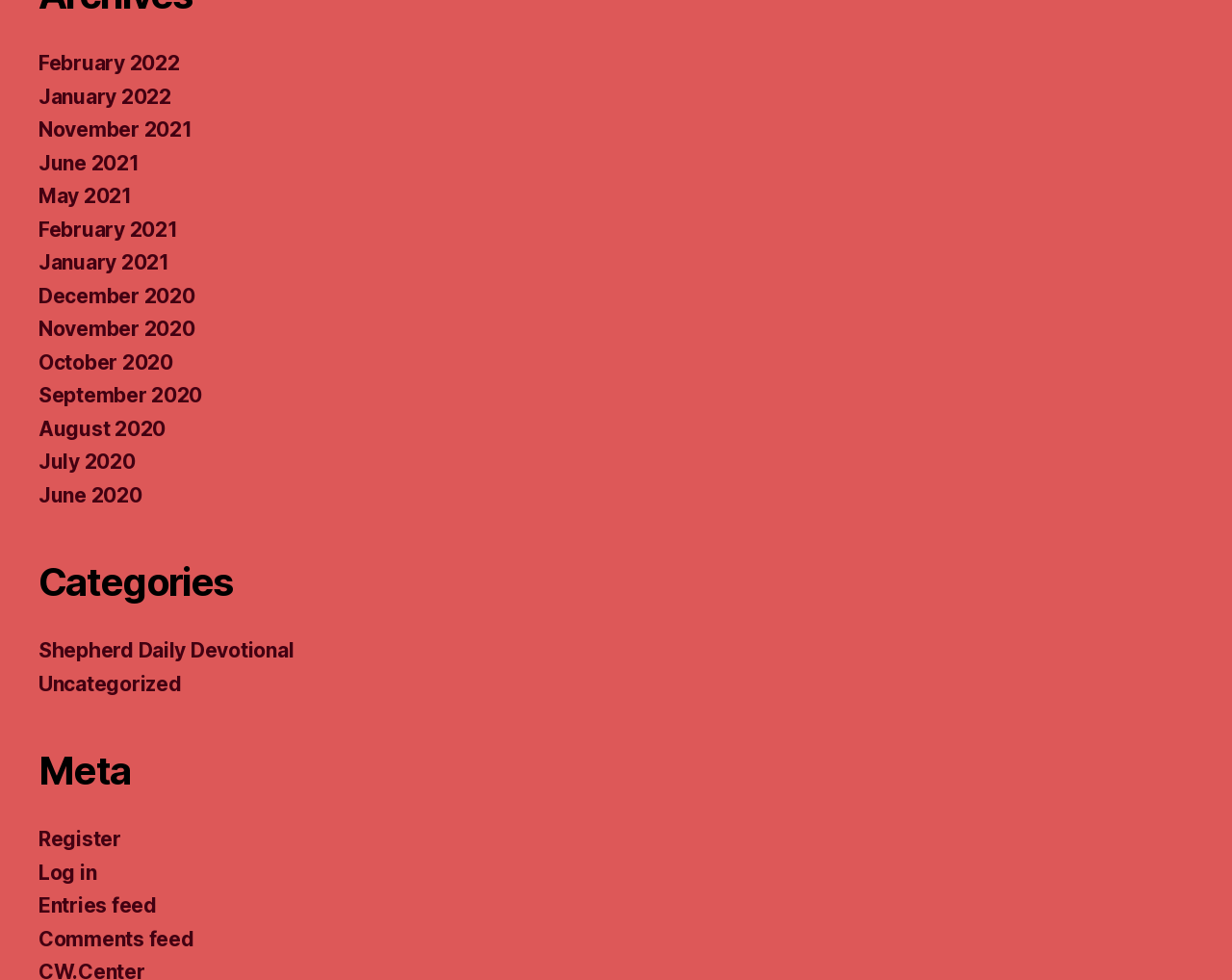Use a single word or phrase to answer this question: 
How many months are listed in the Archives section?

12